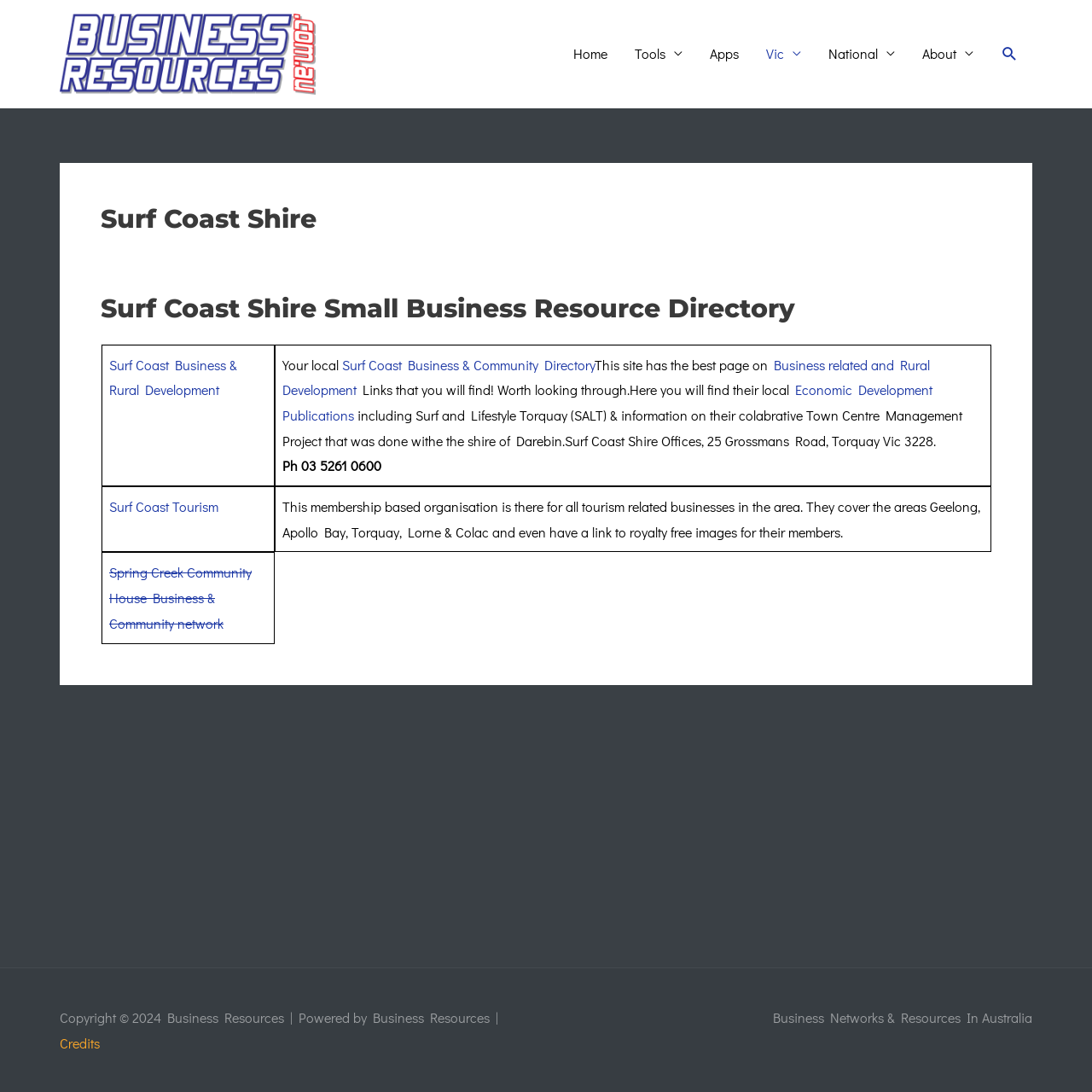Please identify the bounding box coordinates of the element I need to click to follow this instruction: "Visit the 'Surf Coast Business & Rural Development' page".

[0.1, 0.325, 0.217, 0.365]